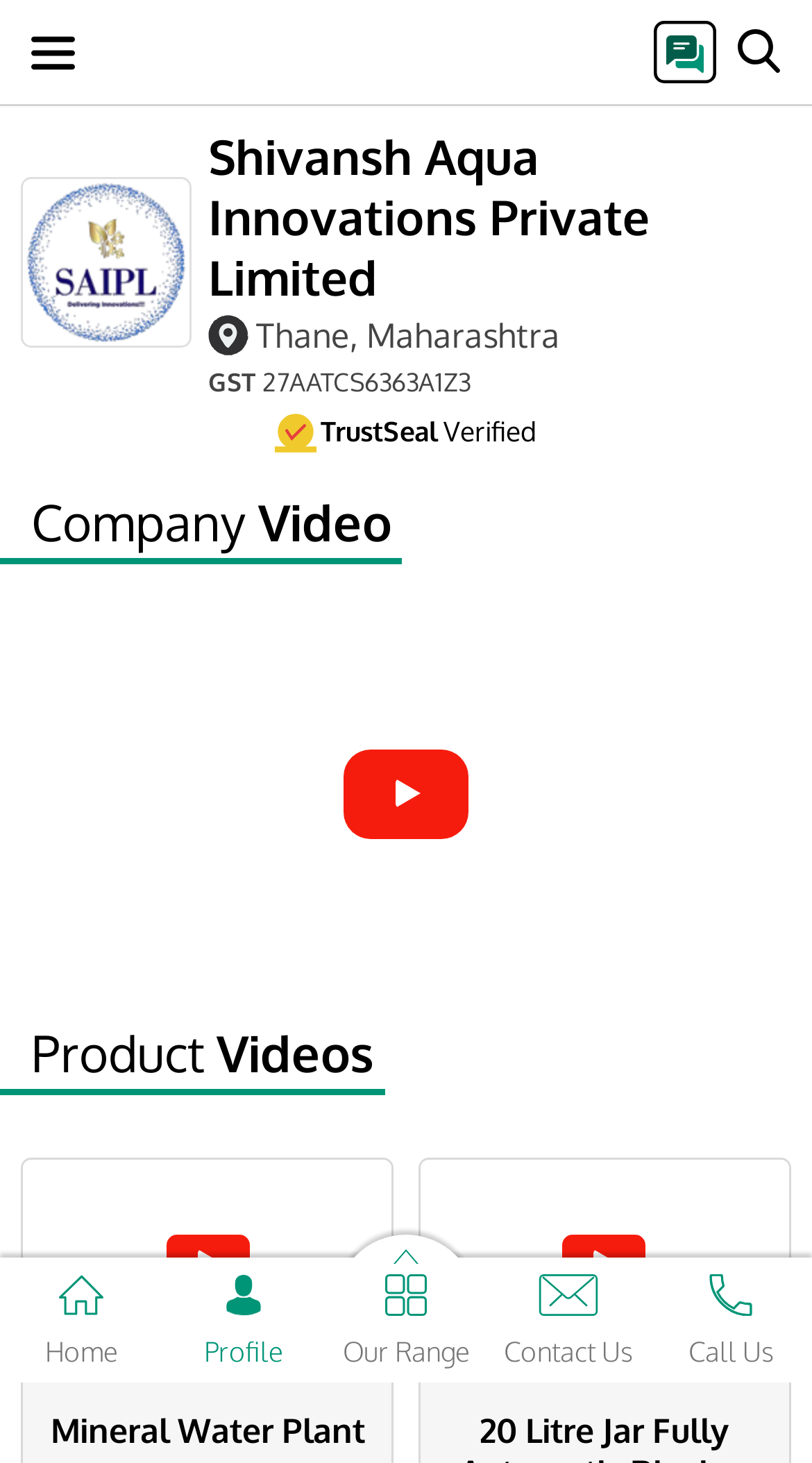Find the bounding box coordinates of the clickable area required to complete the following action: "Watch the company video".

[0.0, 0.322, 1.0, 0.67]